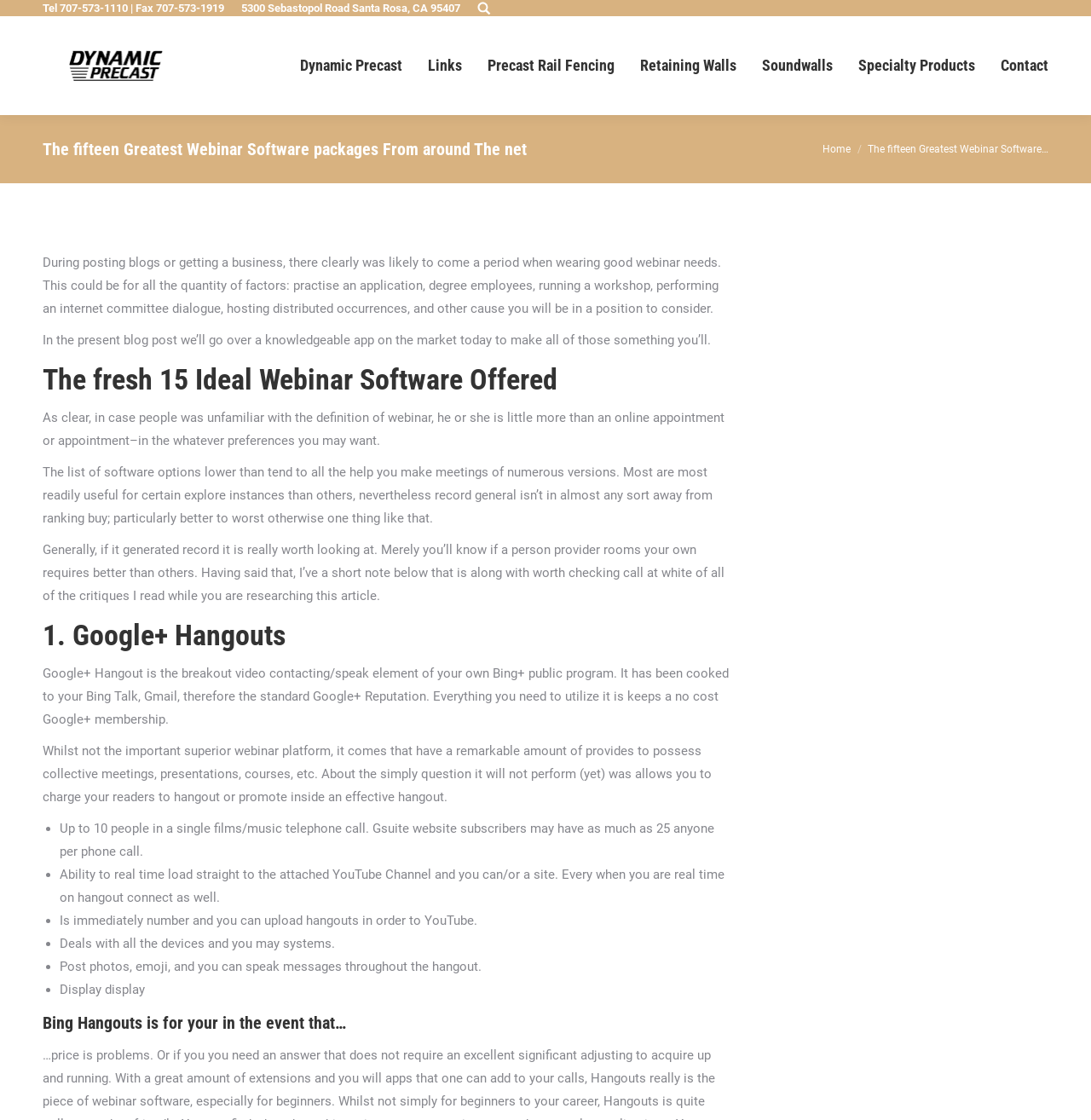How many webinar software options are reviewed on the webpage?
Kindly offer a detailed explanation using the data available in the image.

The webpage reviews at least one webinar software option, Google+ Hangouts, and implies that there are more options reviewed later in the article, as indicated by the heading 'The fresh 15 Ideal Webinar Software Offered'.